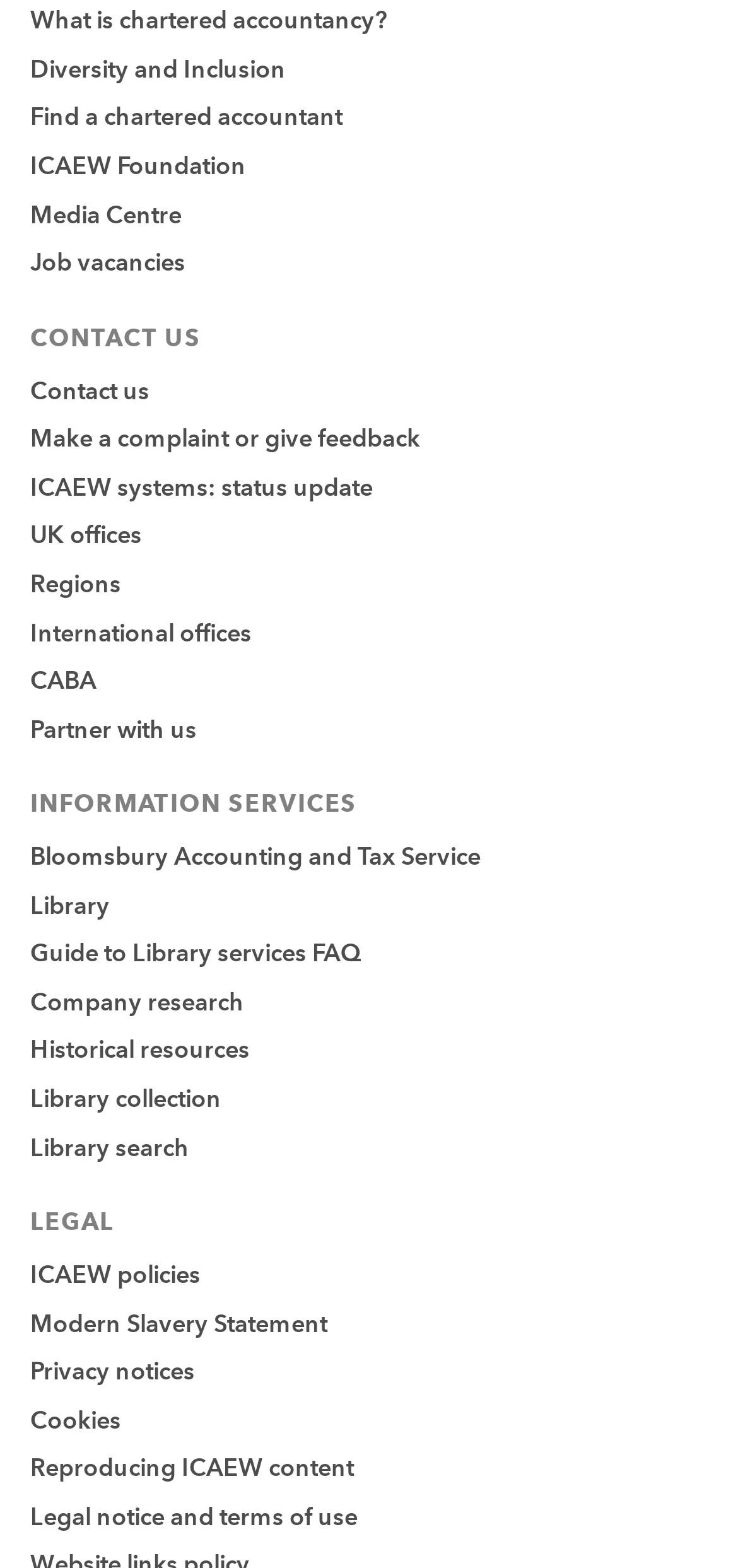What is the purpose of the 'LEGAL' section?
Provide a short answer using one word or a brief phrase based on the image.

To provide legal information